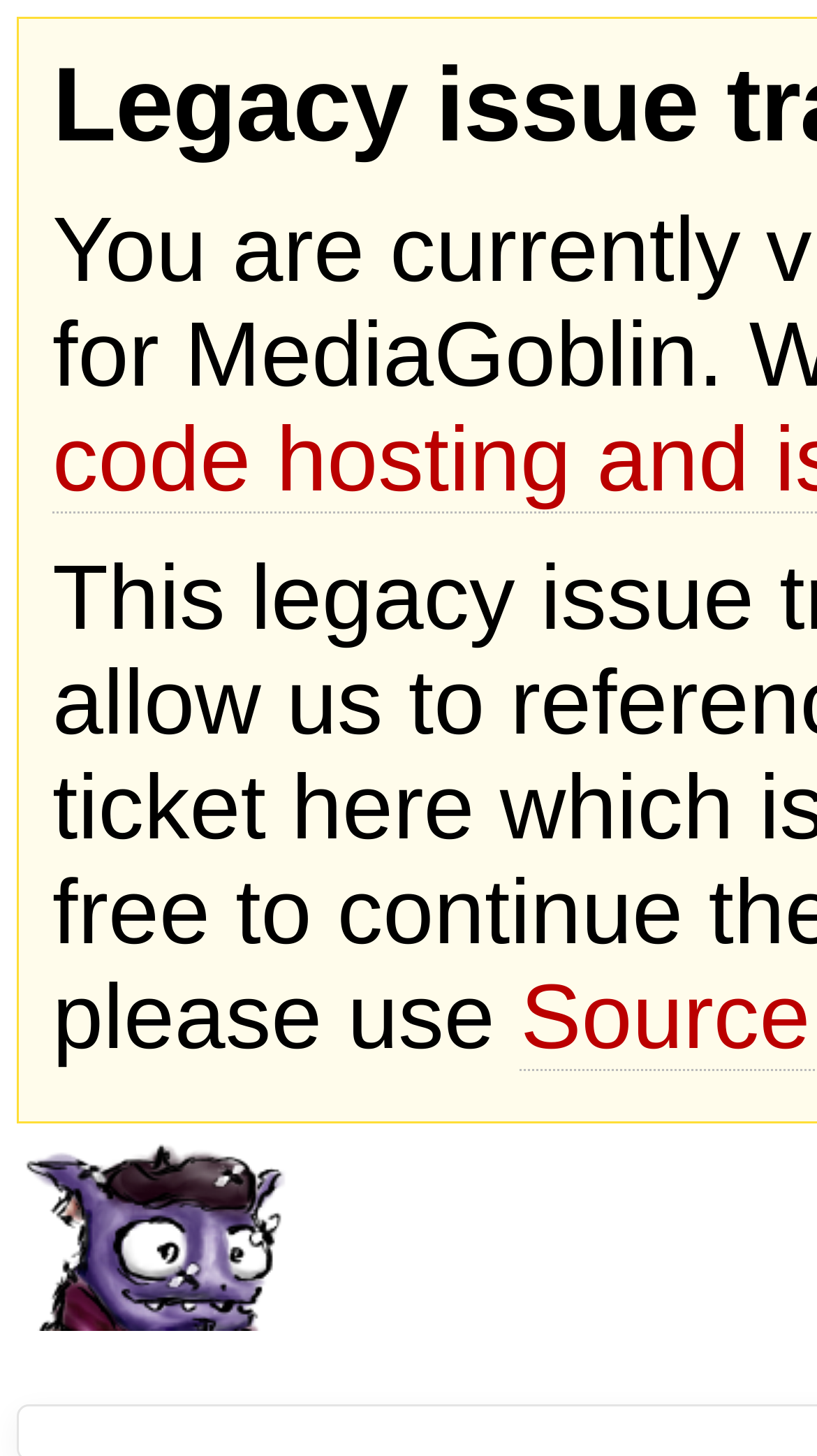Locate the bounding box of the user interface element based on this description: "alt="GNU MediaGoblin"".

[0.021, 0.789, 0.367, 0.86]